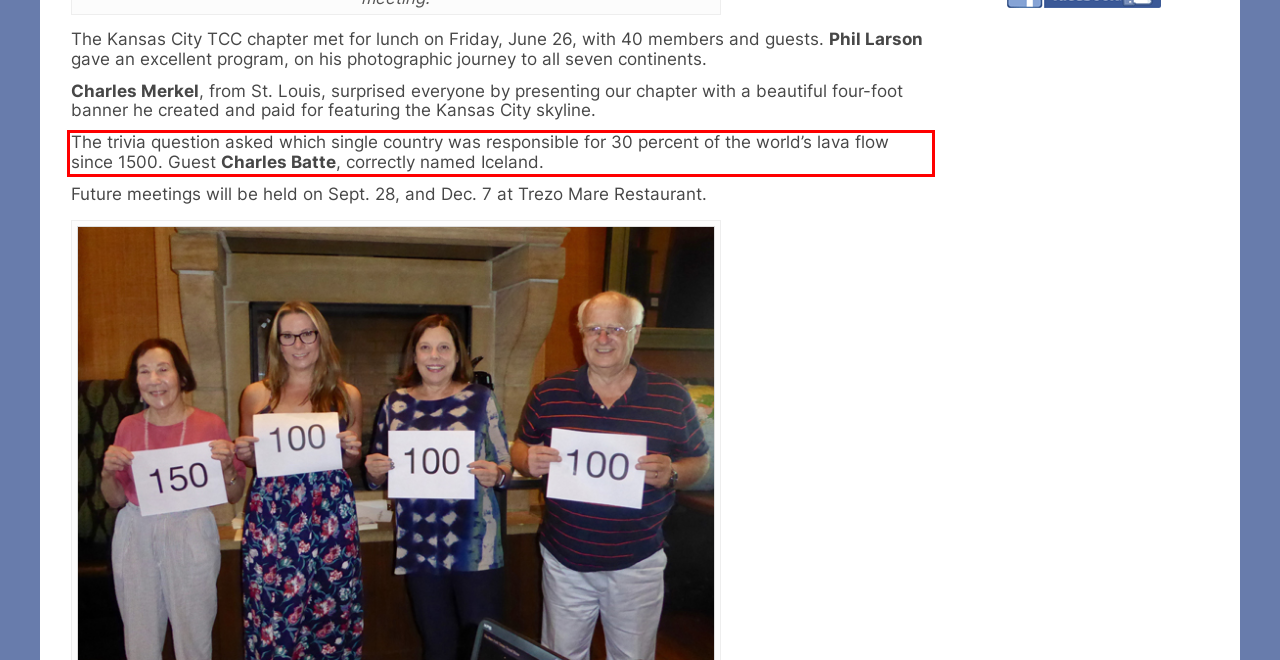Given the screenshot of a webpage, identify the red rectangle bounding box and recognize the text content inside it, generating the extracted text.

The trivia question asked which single country was responsible for 30 percent of the world’s lava flow since 1500. Guest Charles Batte, correctly named Iceland.